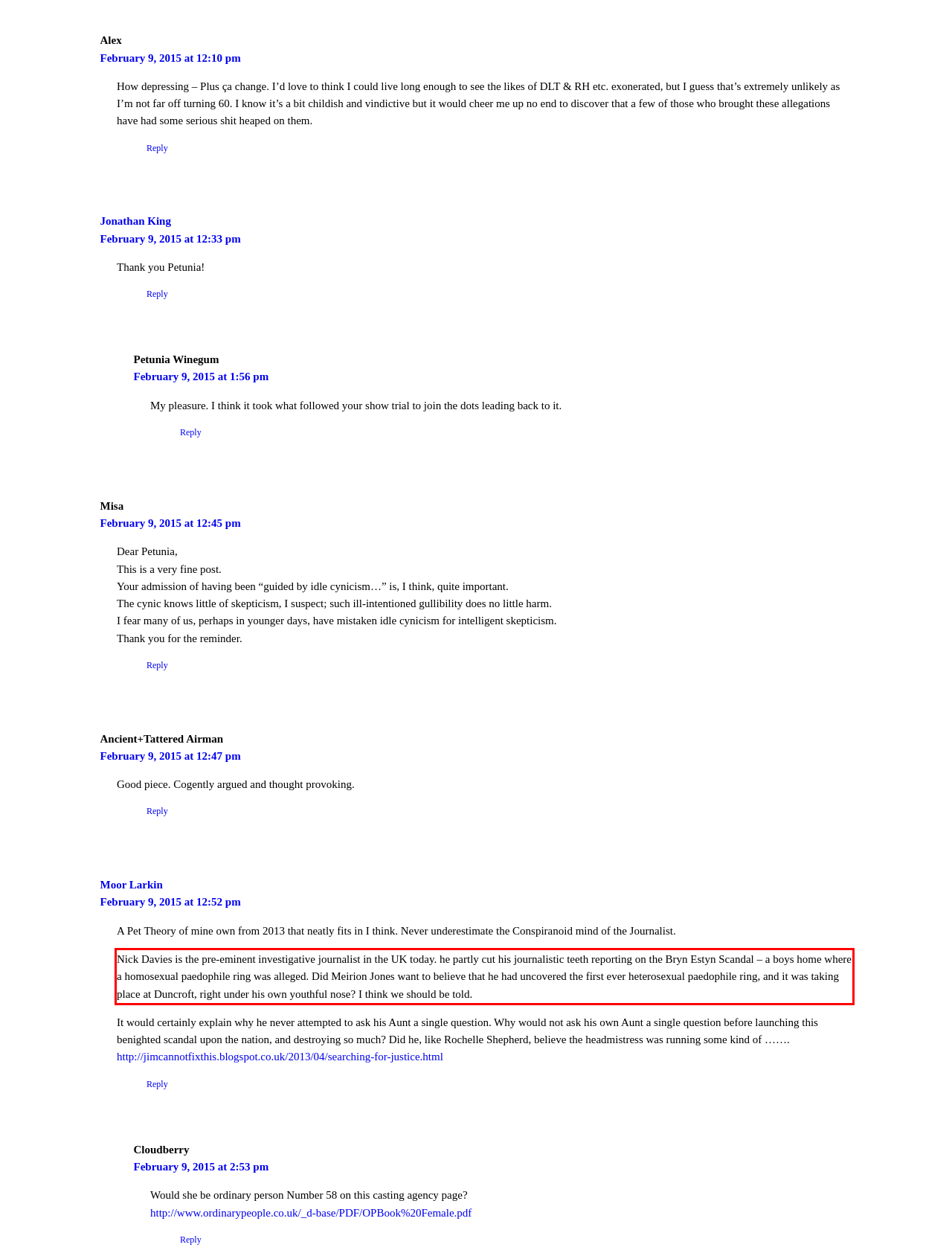Look at the provided screenshot of the webpage and perform OCR on the text within the red bounding box.

Nick Davies is the pre-eminent investigative journalist in the UK today. he partly cut his journalistic teeth reporting on the Bryn Estyn Scandal – a boys home where a homosexual paedophile ring was alleged. Did Meirion Jones want to believe that he had uncovered the first ever heterosexual paedophile ring, and it was taking place at Duncroft, right under his own youthful nose? I think we should be told.